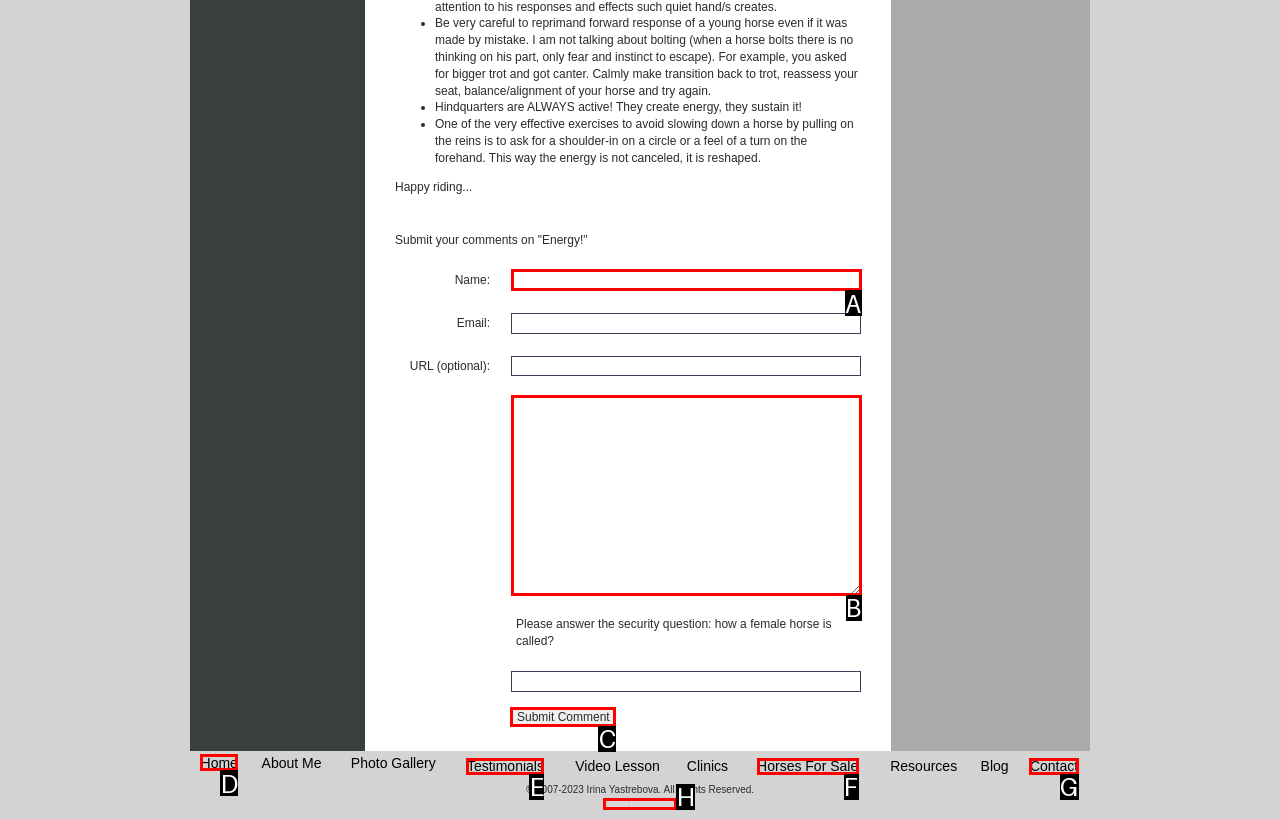Find the HTML element to click in order to complete this task: Submit a comment
Answer with the letter of the correct option.

C